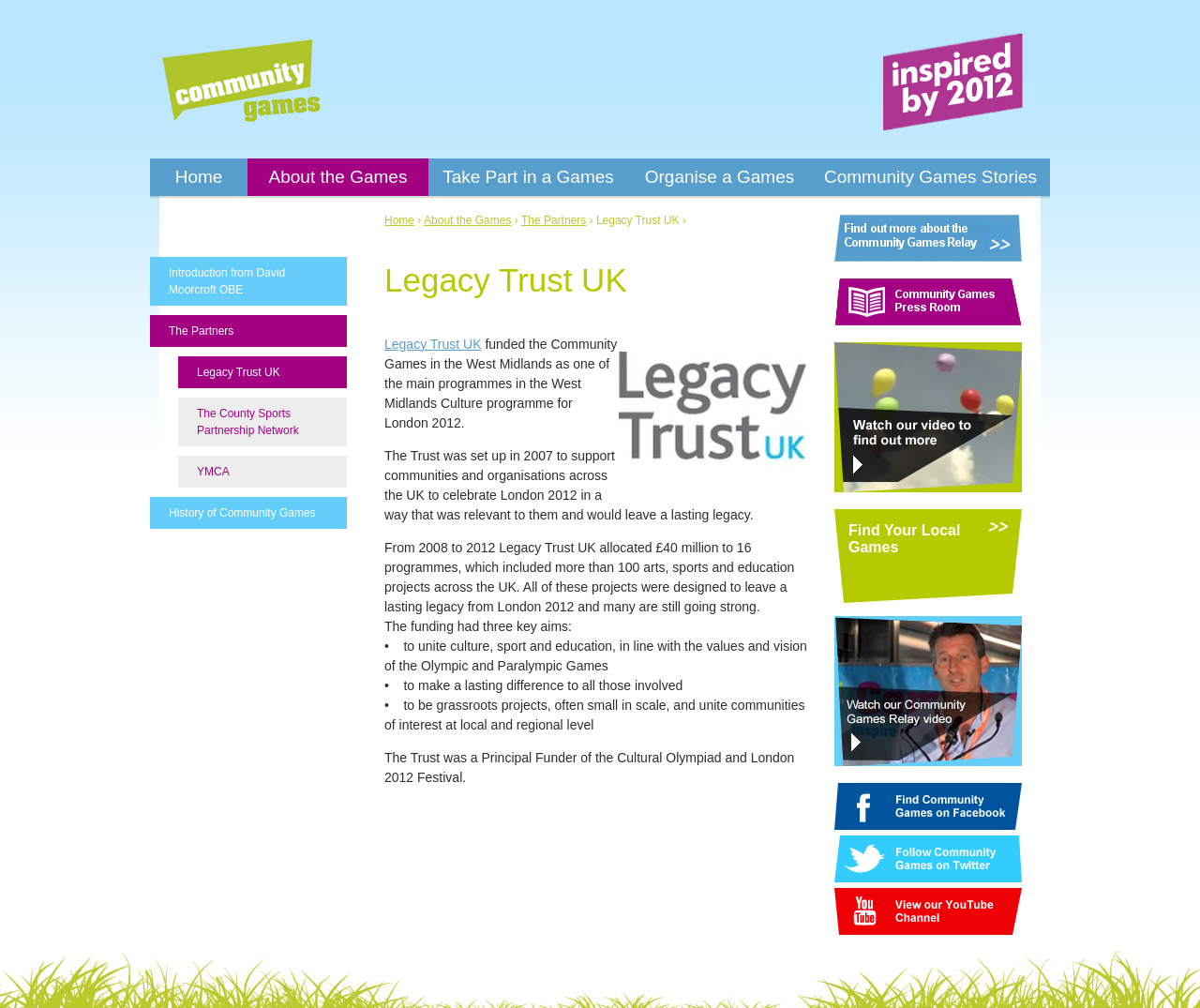Provide a single word or phrase to answer the given question: 
What can you do on the webpage?

Find local games, watch videos, and more